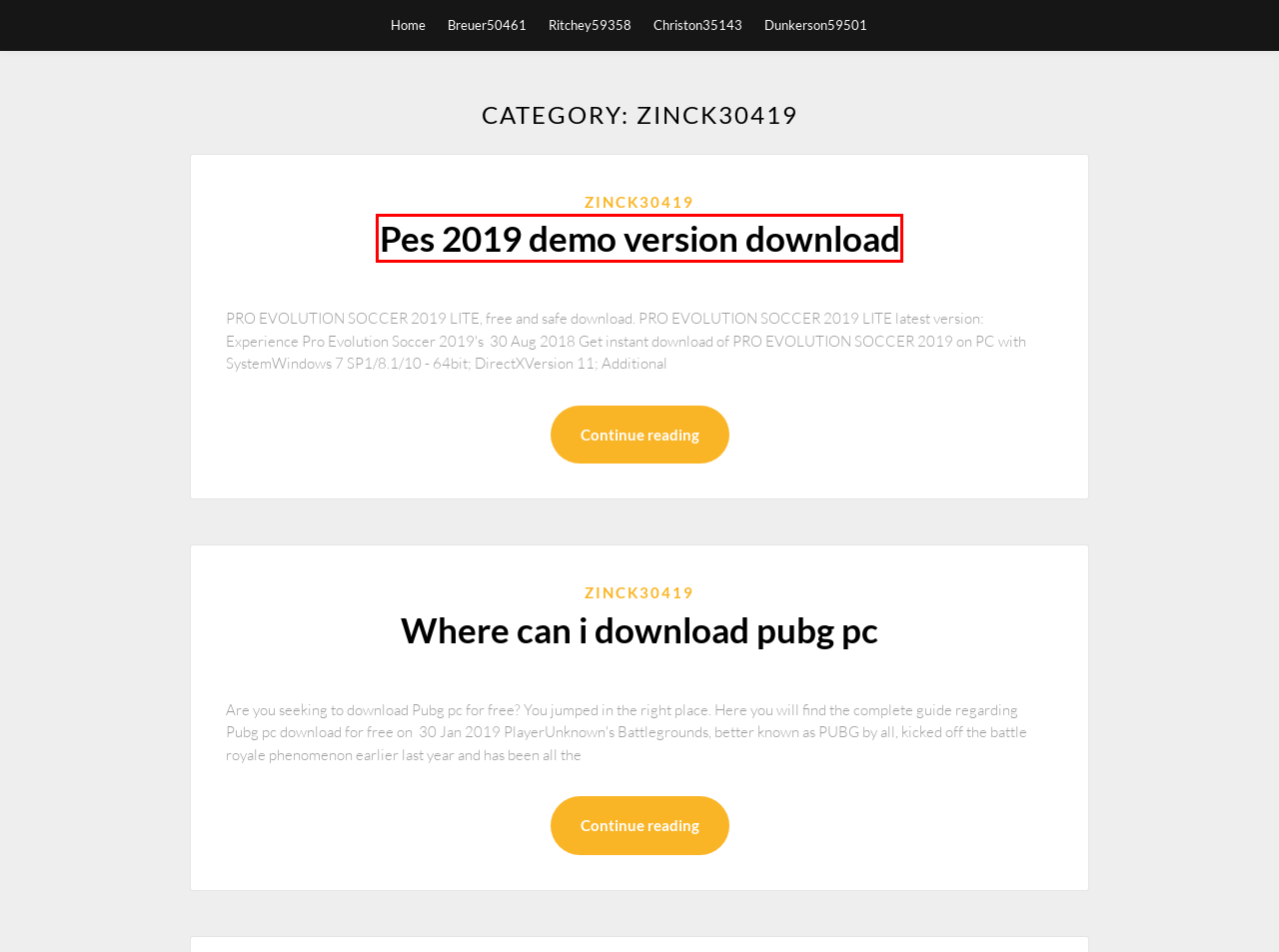Look at the screenshot of a webpage that includes a red bounding box around a UI element. Select the most appropriate webpage description that matches the page seen after clicking the highlighted element. Here are the candidates:
A. loboris android image download - bestlibraryasje.web.app
B. Elsa 3d driver download for windows 10 [2020]
C. Dunkerson59501
D. Breuer50461
E. Zinck30419 - 2
F. Pes 2019 demo version download [2020]
G. Ritchey59358
H. Where can i download pubg pc (2020)

F